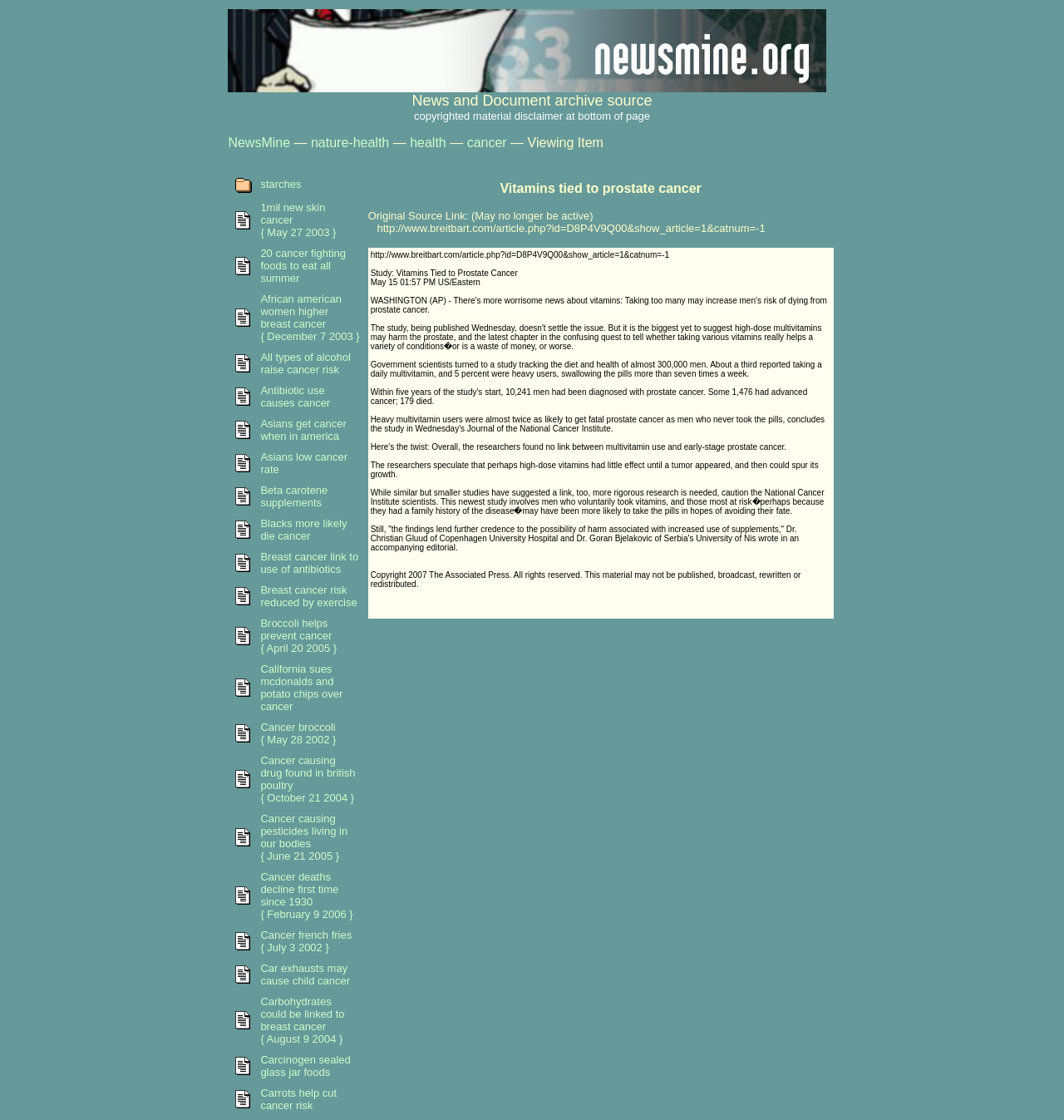Kindly determine the bounding box coordinates for the area that needs to be clicked to execute this instruction: "Click on the I Gotta New Drug post".

None